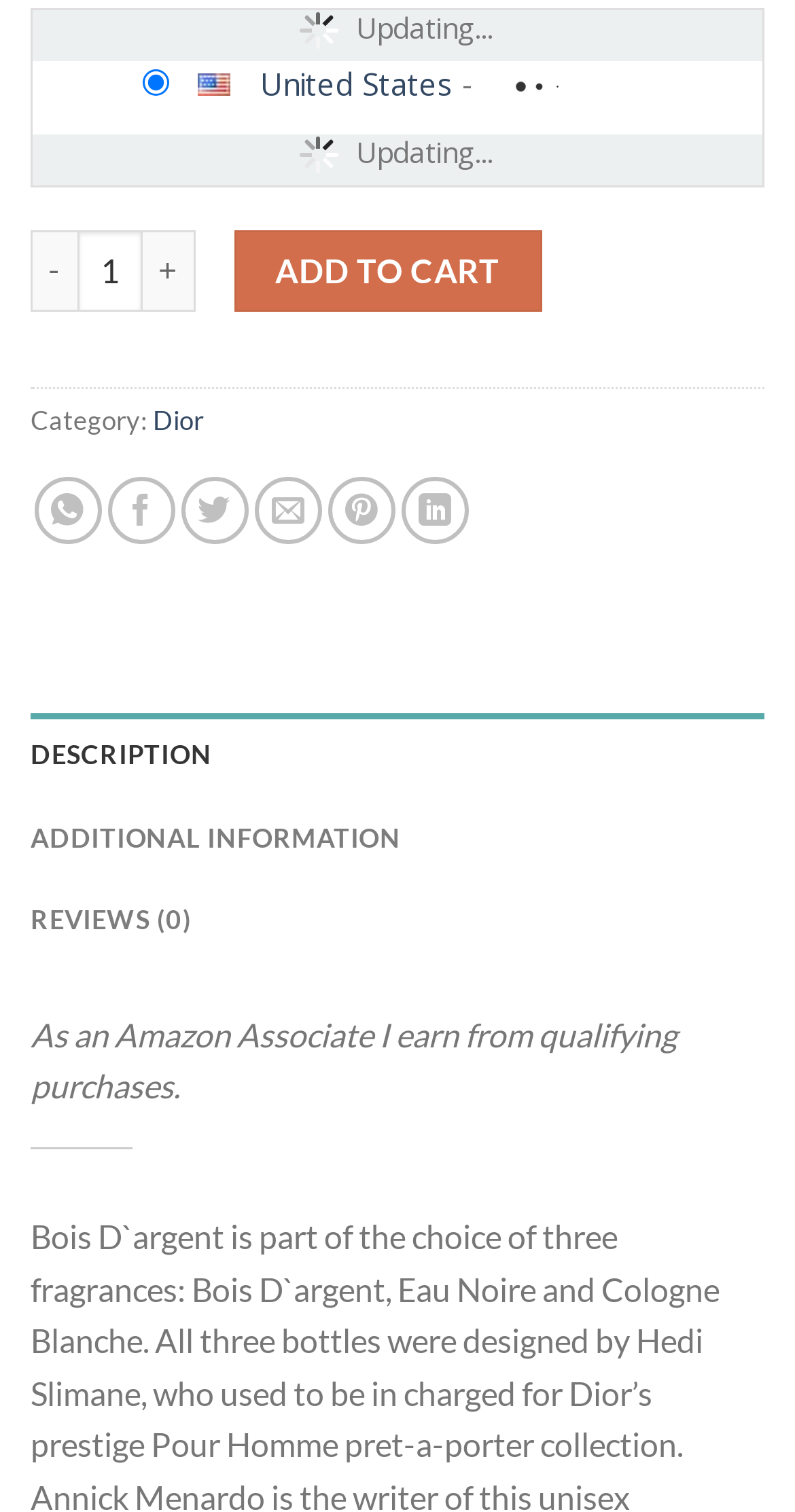How many reviews are there for this product?
Examine the image and provide an in-depth answer to the question.

The tab with the label 'REVIEWS (0)' indicates that there are 0 reviews for this product.